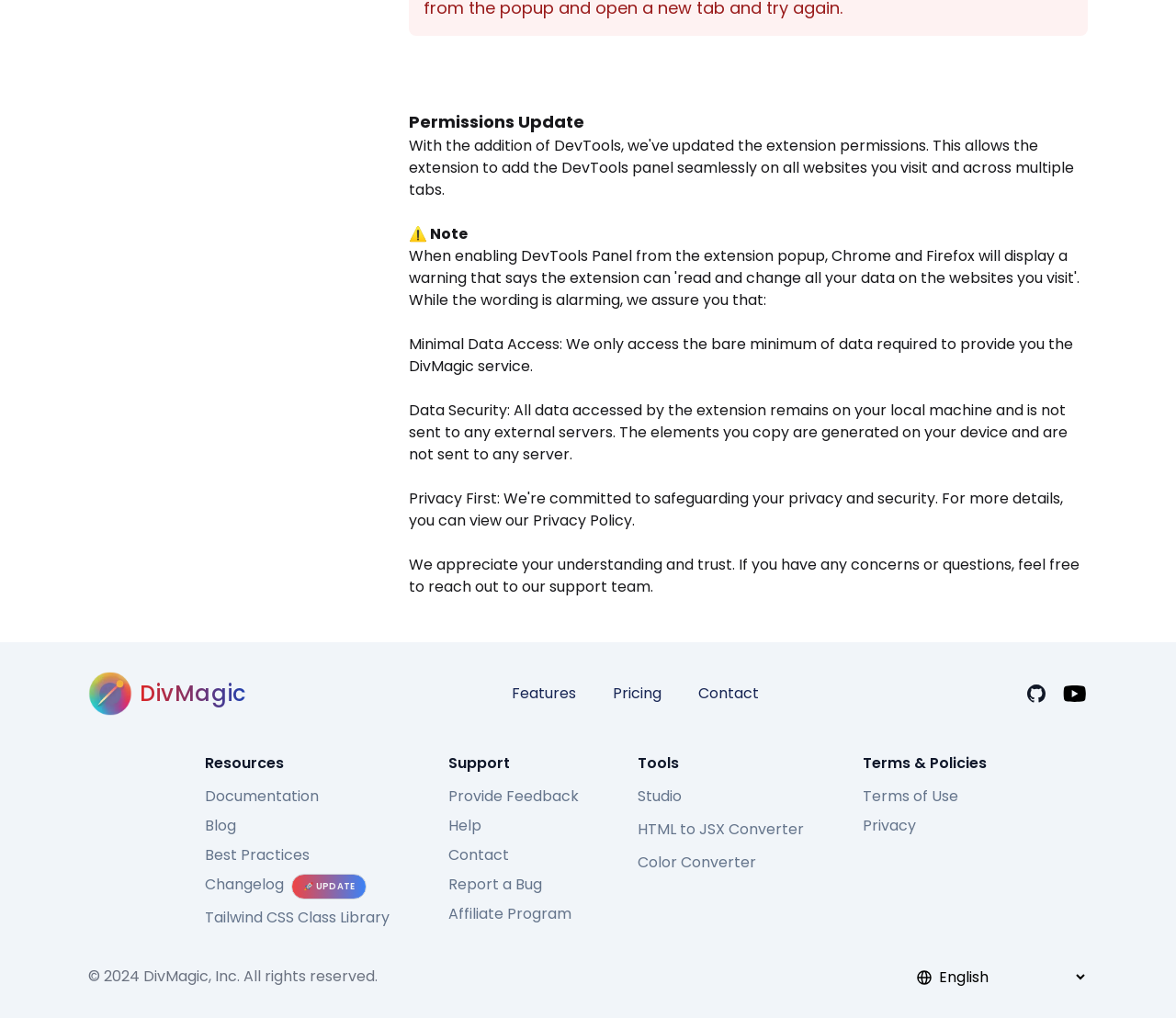Determine the bounding box coordinates of the region to click in order to accomplish the following instruction: "Read the Documentation". Provide the coordinates as four float numbers between 0 and 1, specifically [left, top, right, bottom].

[0.174, 0.772, 0.271, 0.792]